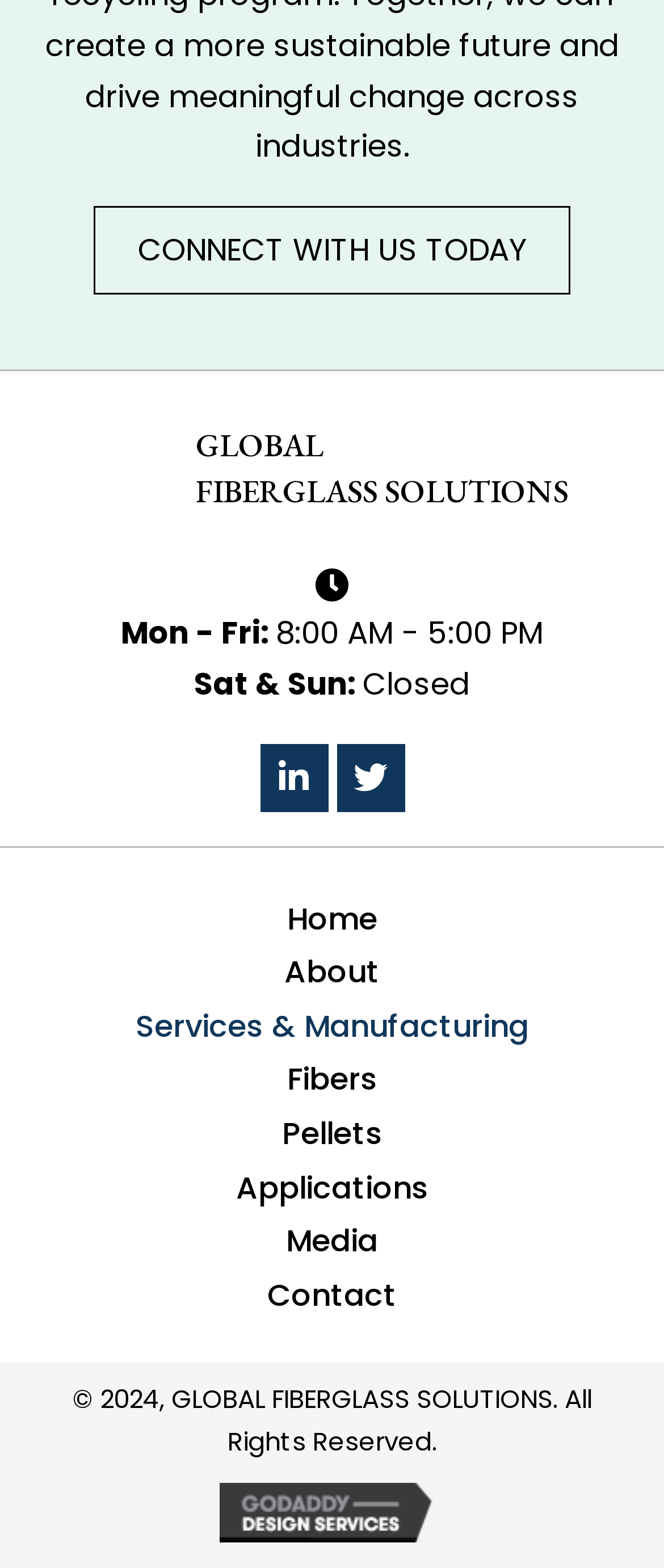Bounding box coordinates must be specified in the format (top-left x, top-left y, bottom-right x, bottom-right y). All values should be floating point numbers between 0 and 1. What are the bounding box coordinates of the UI element described as: aria-label="Twitter" title="Twitter"

[0.506, 0.474, 0.609, 0.517]